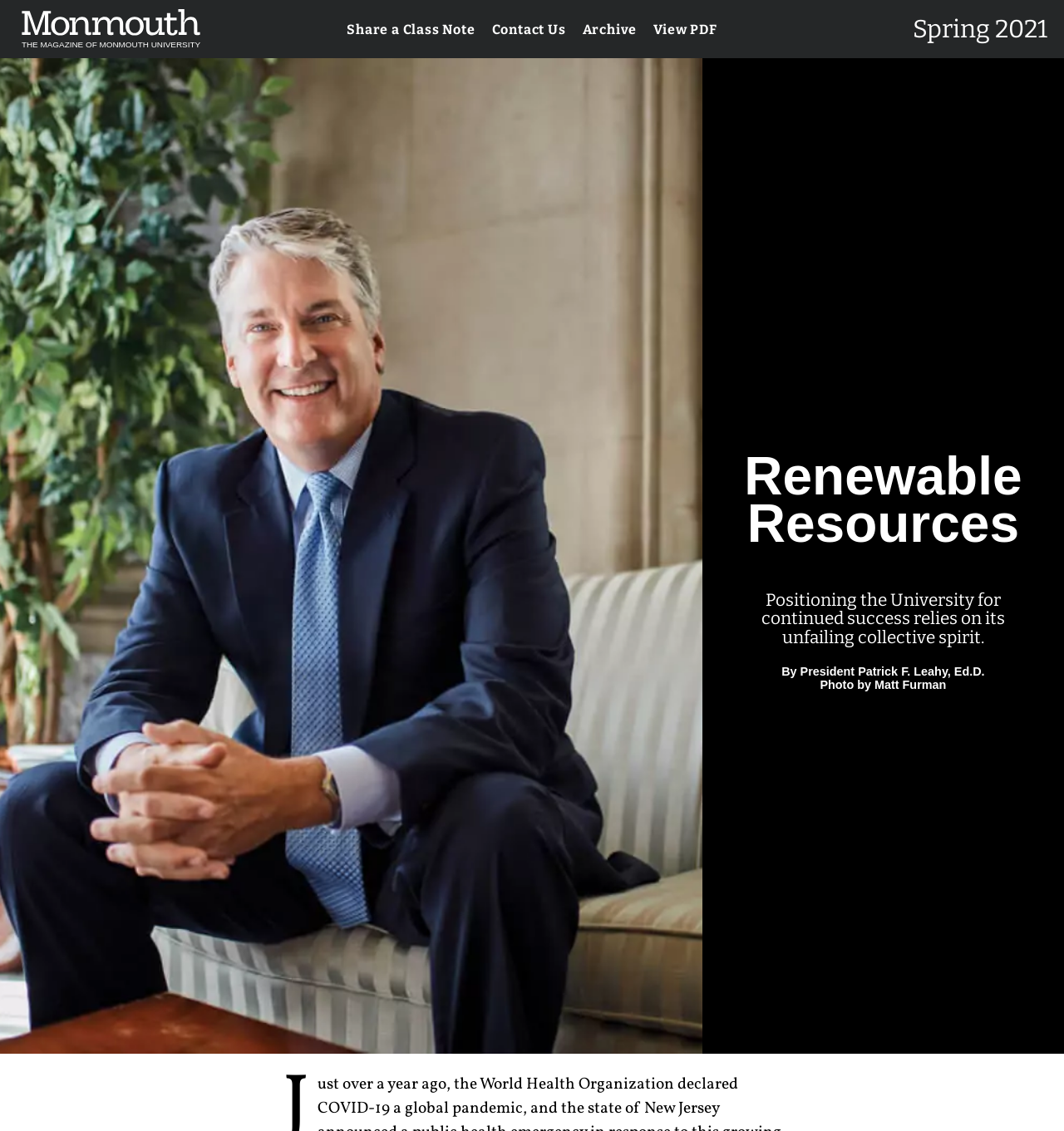Produce an elaborate caption capturing the essence of the webpage.

The webpage is titled "Renewable Resources - Monmouth Magazine" and features a prominent image at the top left corner, accompanied by a link to "THE MAGAZINE OF MONMOUTH UNIVERSITY". 

On the top right side, there is a heading "Spring 2021" which is also a link. Below this heading, there are four links in a row, namely "Share a Class Note", "Contact Us", "Archive", and "View PDF". 

The main content of the webpage is divided into sections, with a heading "Renewable Resources" at the top. Below this heading, there is a paragraph of text that reads "Positioning the University for continued success relies on its unfailing collective spirit." This text is attributed to President Patrick F. Leahy, Ed.D. 

To the right of this text, there is a photo credit "Photo by Matt Furman". The photo itself is not described in the accessibility tree, but it is likely to be located near the photo credit.